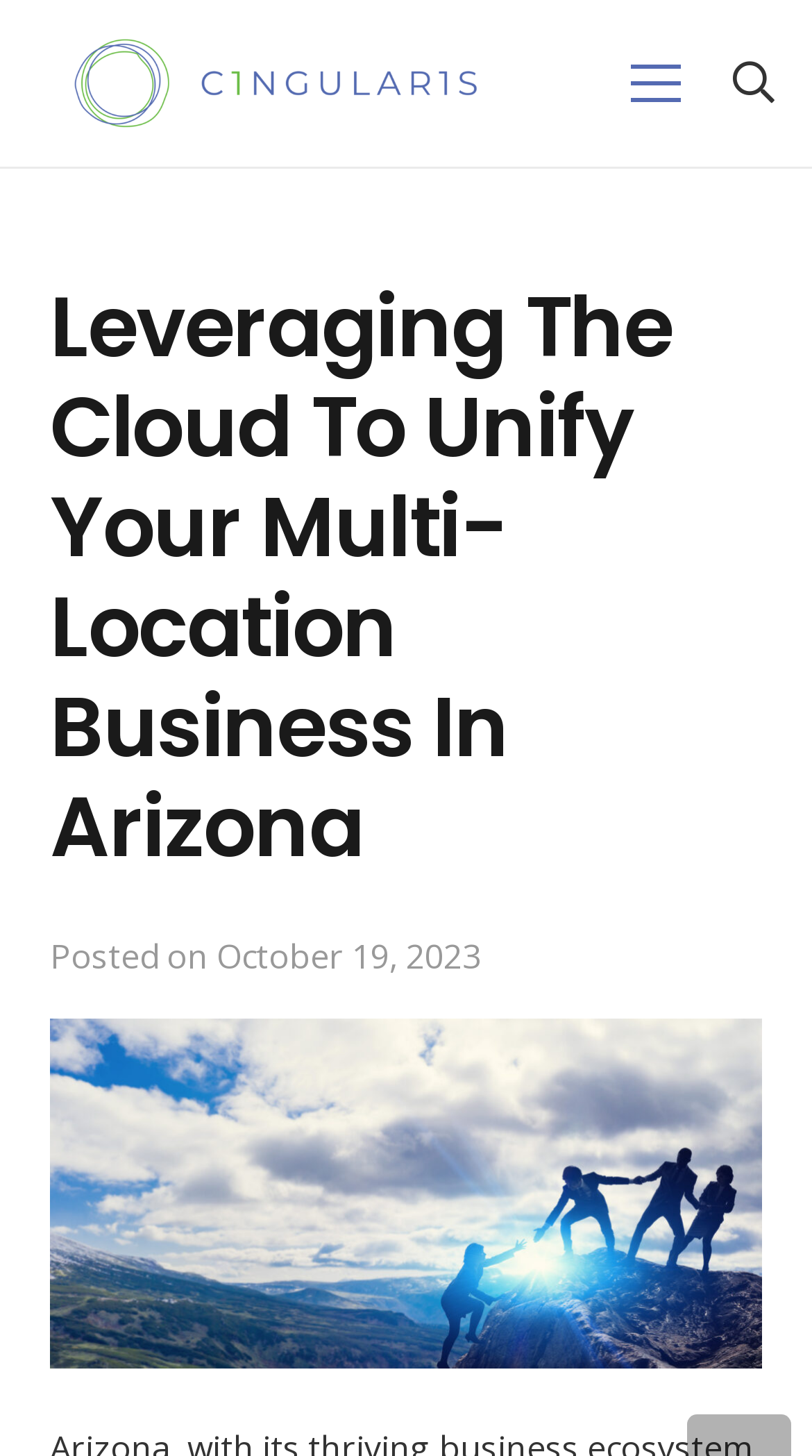Provide a short answer to the following question with just one word or phrase: What is the purpose of the button on the top right corner?

Search